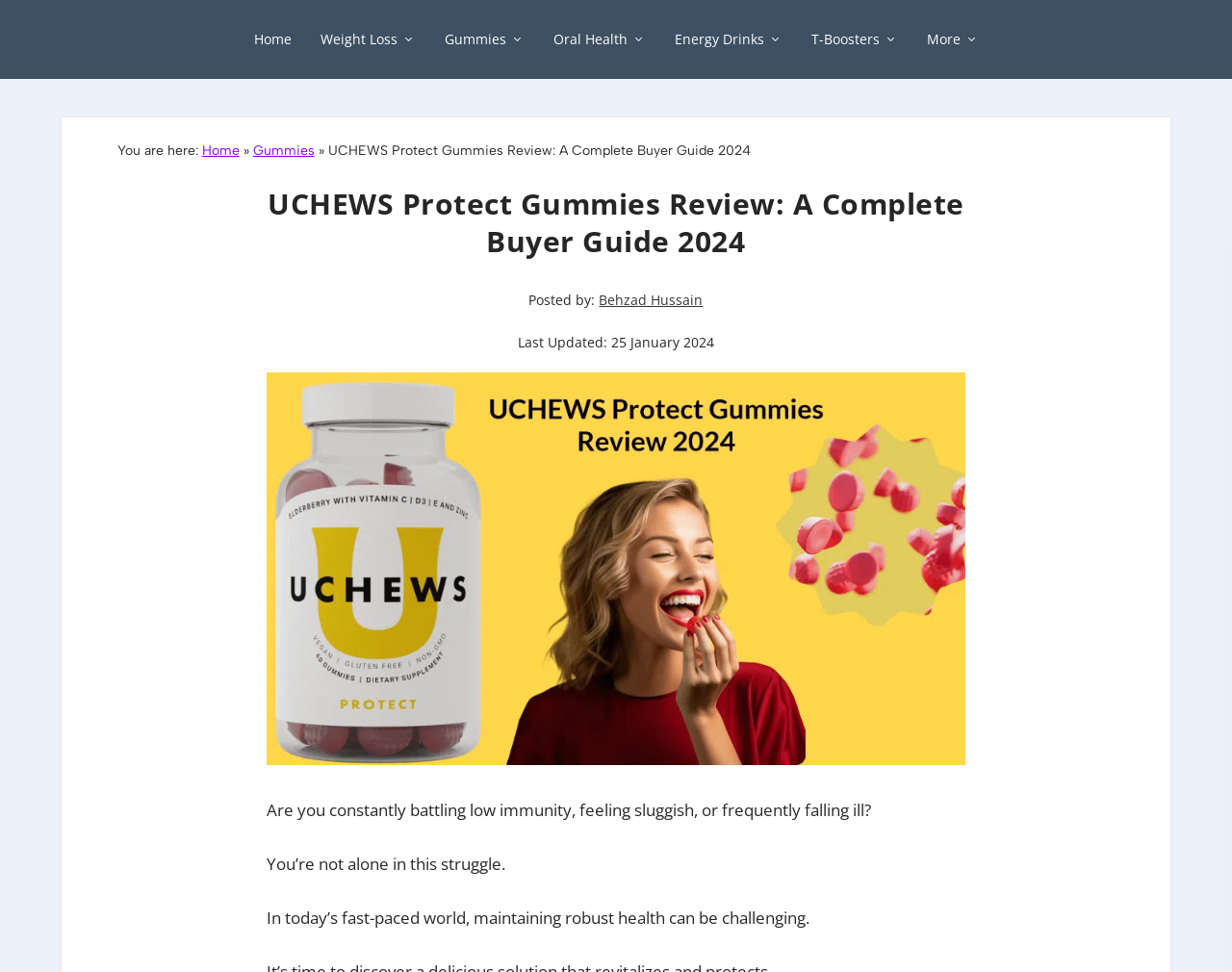Determine the bounding box for the UI element that matches this description: "Weight Loss".

[0.26, 0.0, 0.337, 0.081]